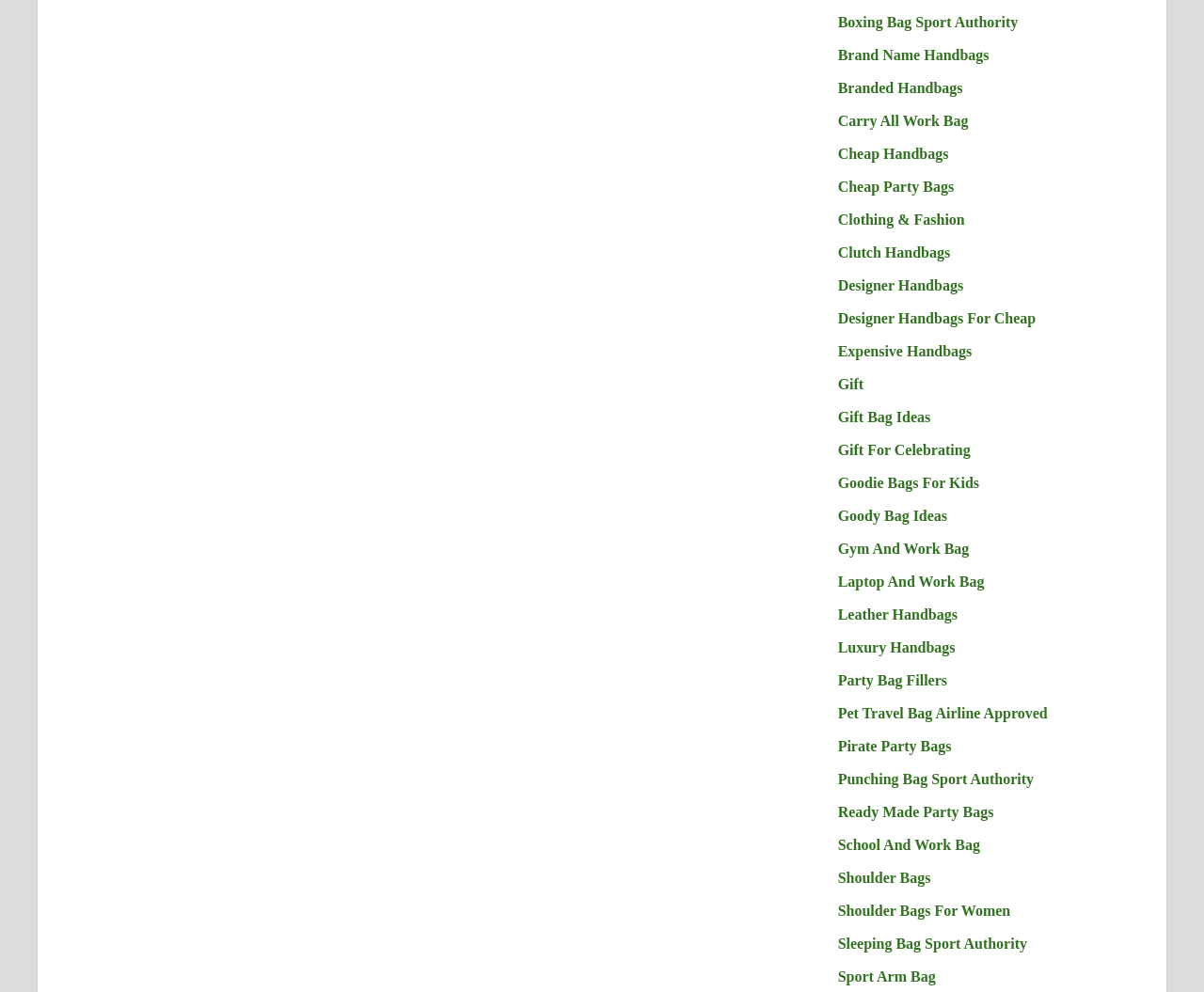Please find the bounding box coordinates of the element that needs to be clicked to perform the following instruction: "Browse the 'Business' category". The bounding box coordinates should be four float numbers between 0 and 1, represented as [left, top, right, bottom].

None